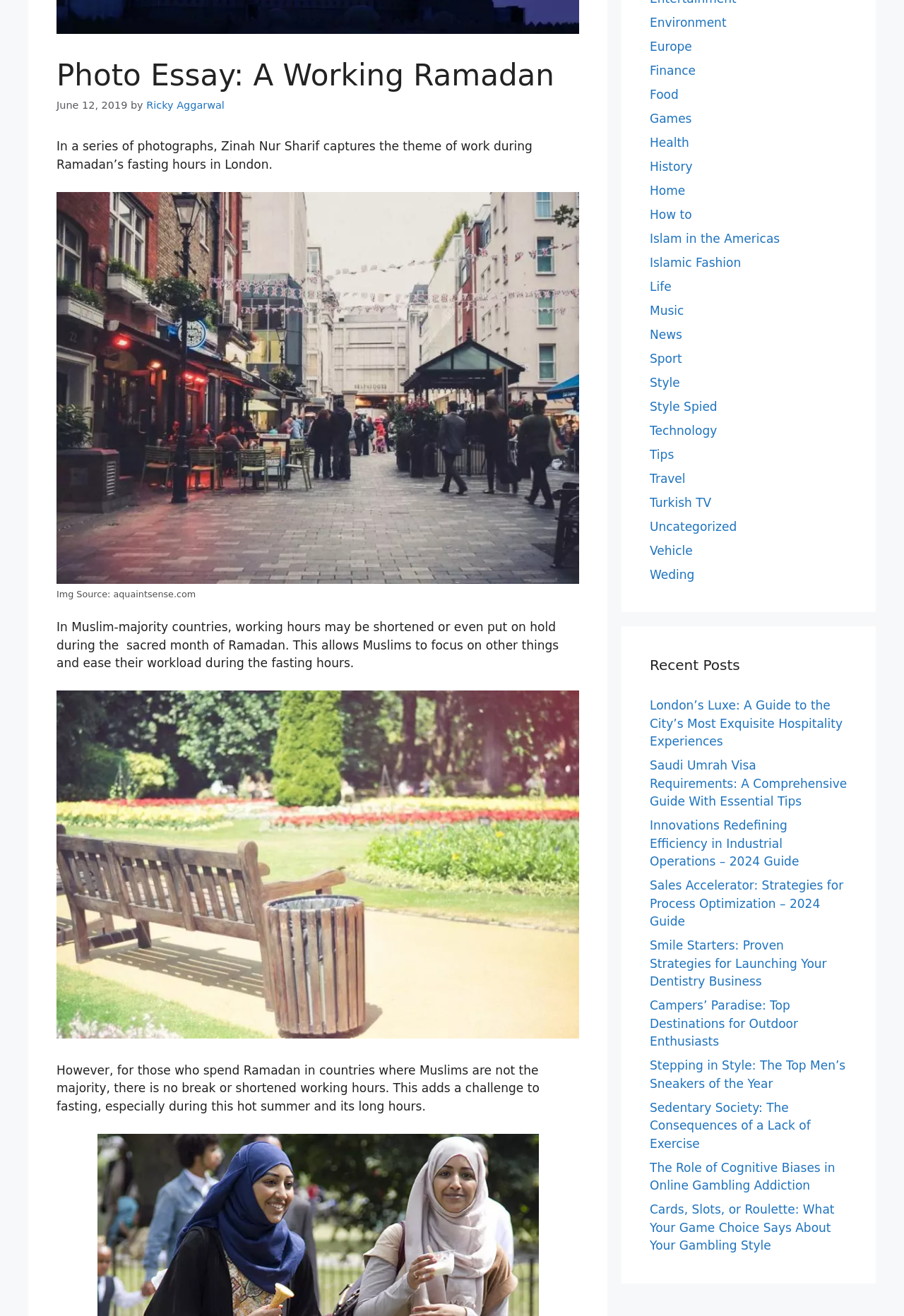Locate the bounding box for the described UI element: "Ricky Aggarwal". Ensure the coordinates are four float numbers between 0 and 1, formatted as [left, top, right, bottom].

[0.162, 0.076, 0.248, 0.084]